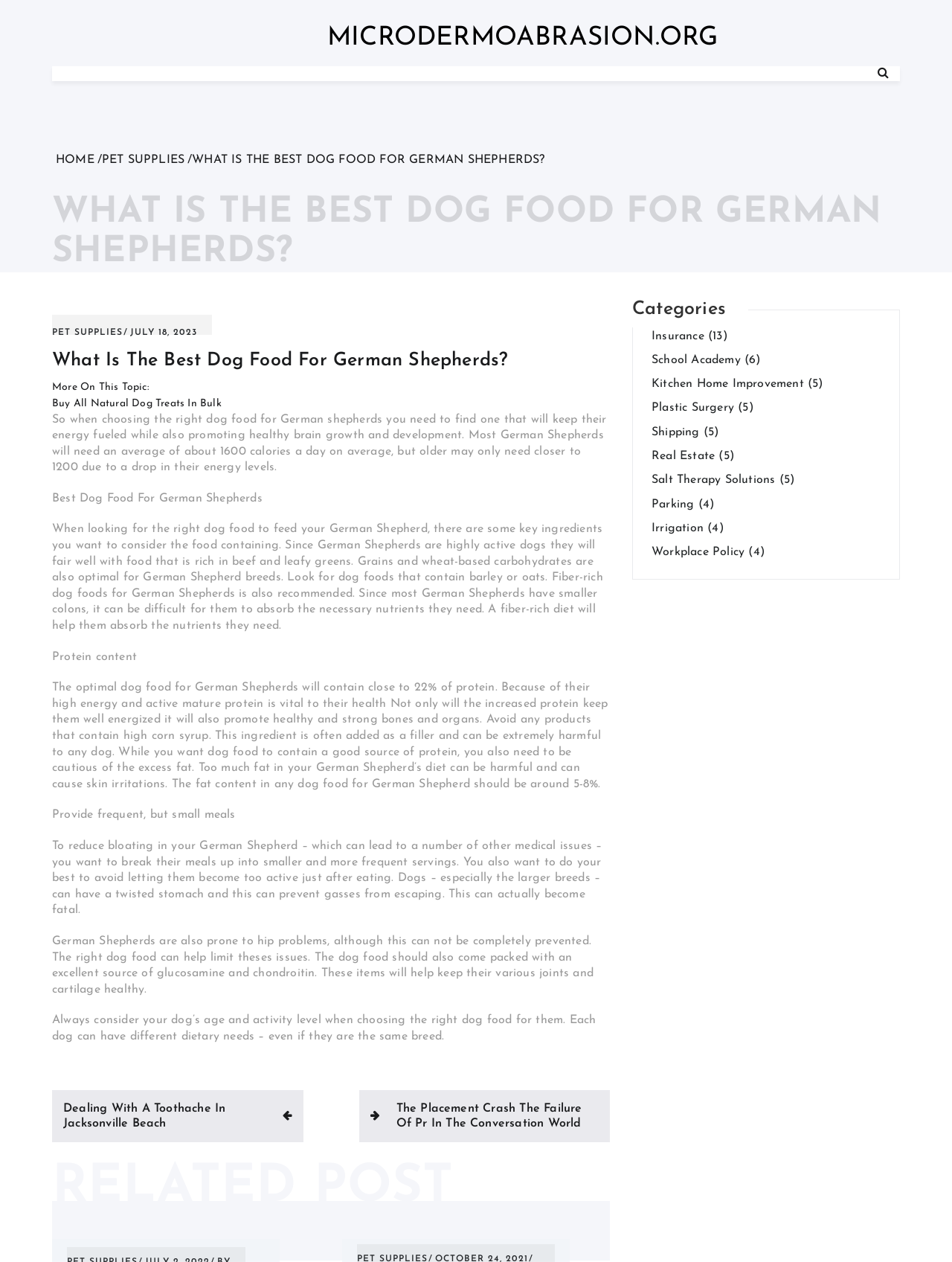What type of carbohydrates are optimal for German Shepherd breeds? Refer to the image and provide a one-word or short phrase answer.

Grains and wheat-based